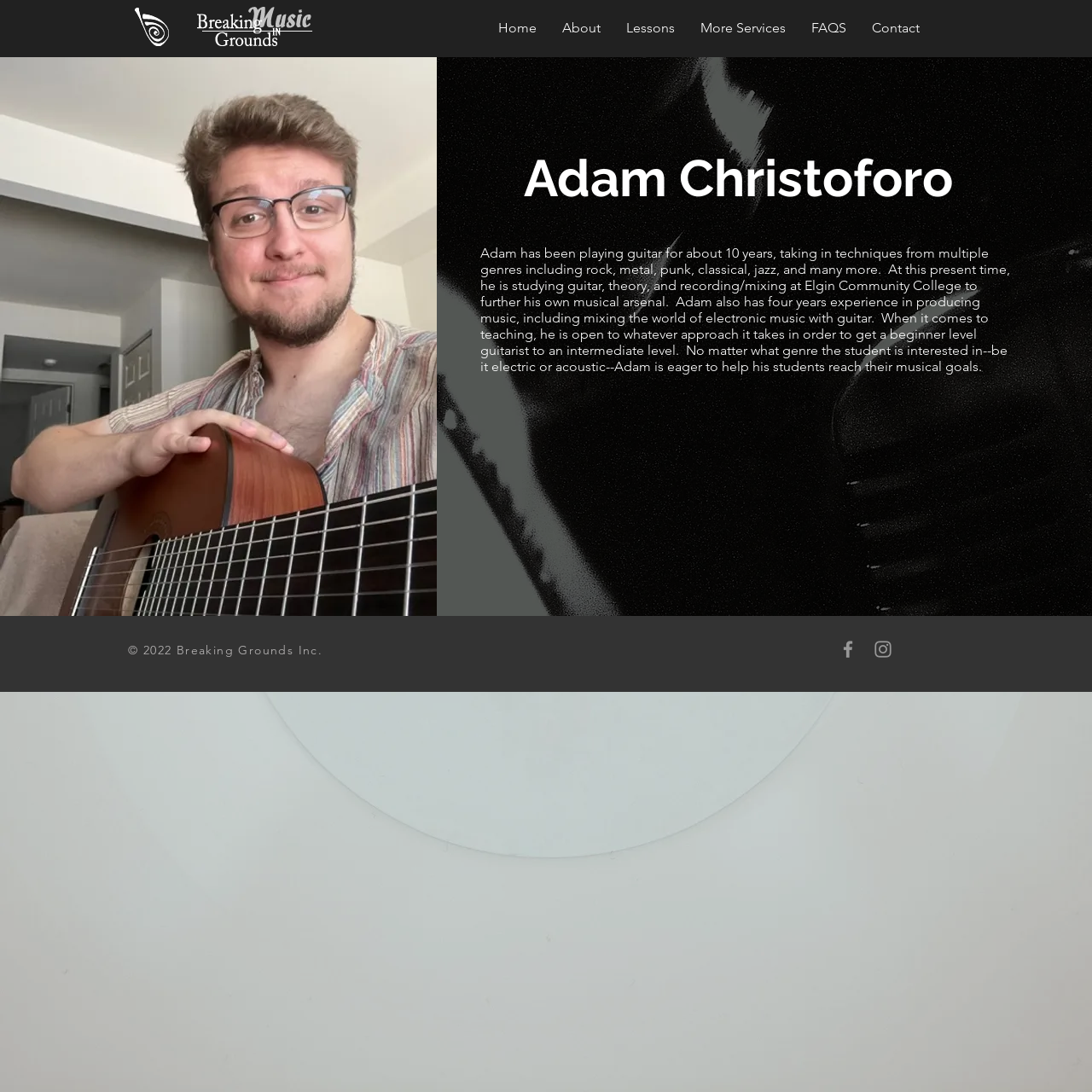Given the element description aria-label="Grey Facebook Icon", predict the bounding box coordinates for the UI element in the webpage screenshot. The format should be (top-left x, top-left y, bottom-right x, bottom-right y), and the values should be between 0 and 1.

[0.766, 0.584, 0.787, 0.605]